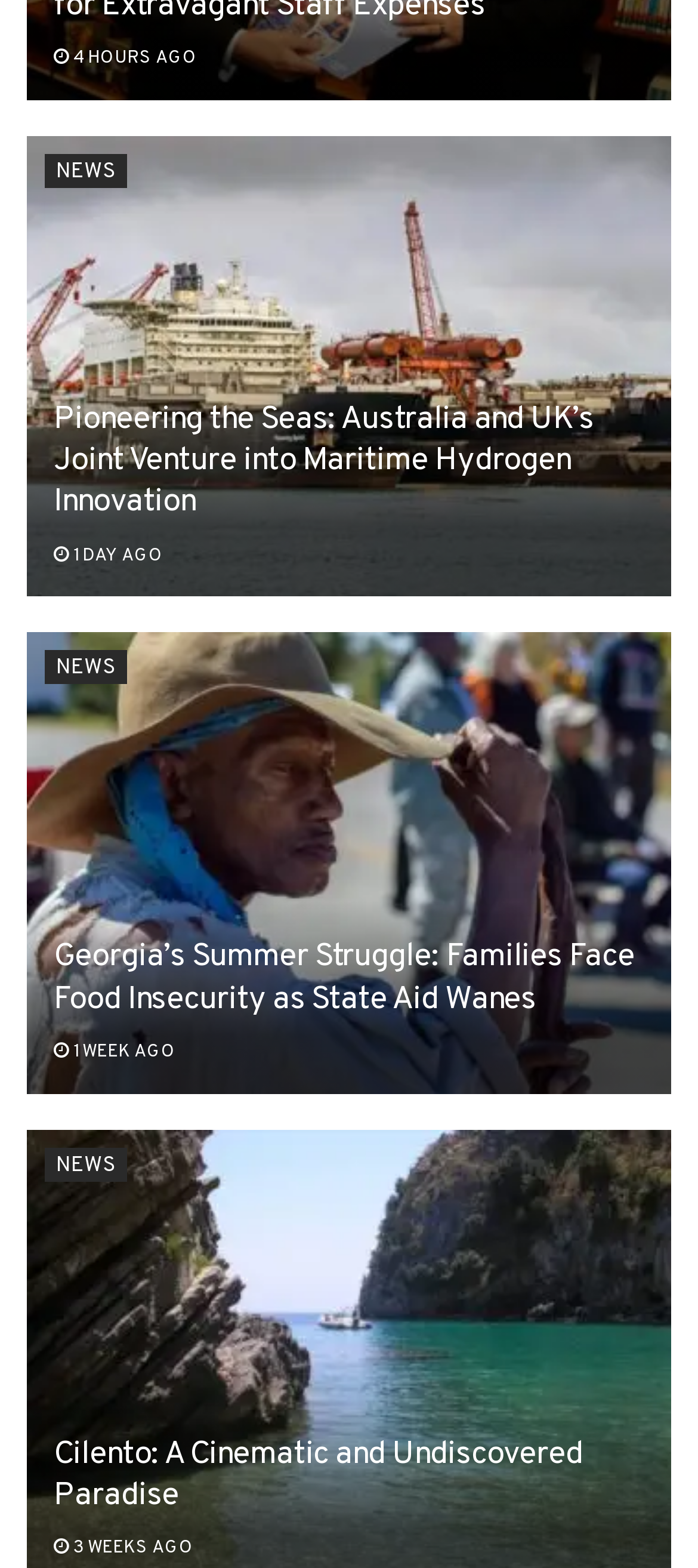Please identify the bounding box coordinates for the region that you need to click to follow this instruction: "Read the news about Australia and UK’s joint venture into maritime hydrogen innovation".

[0.038, 0.087, 0.962, 0.381]